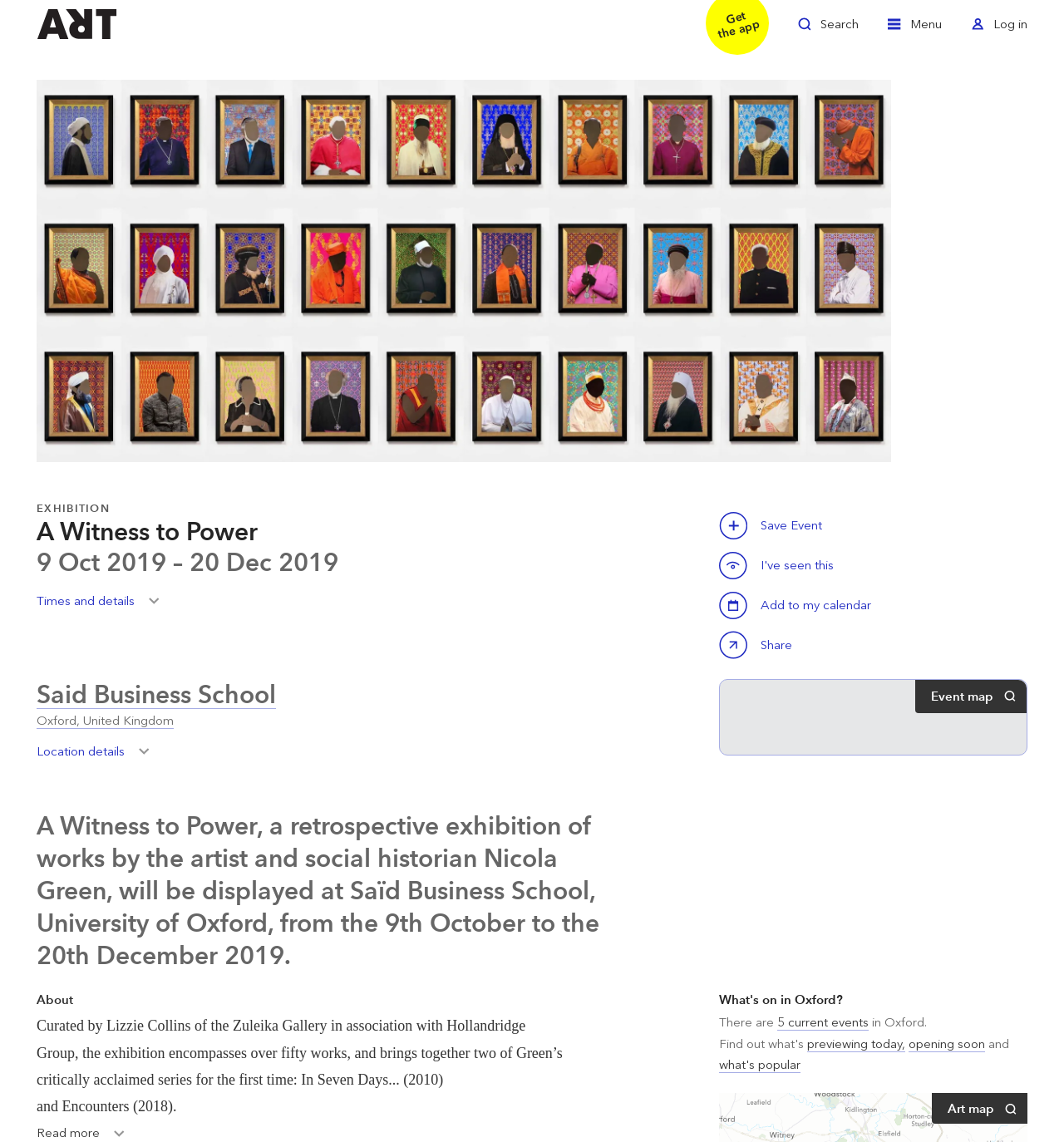Can you show the bounding box coordinates of the region to click on to complete the task described in the instruction: "Toggle search"?

[0.75, 0.011, 0.807, 0.041]